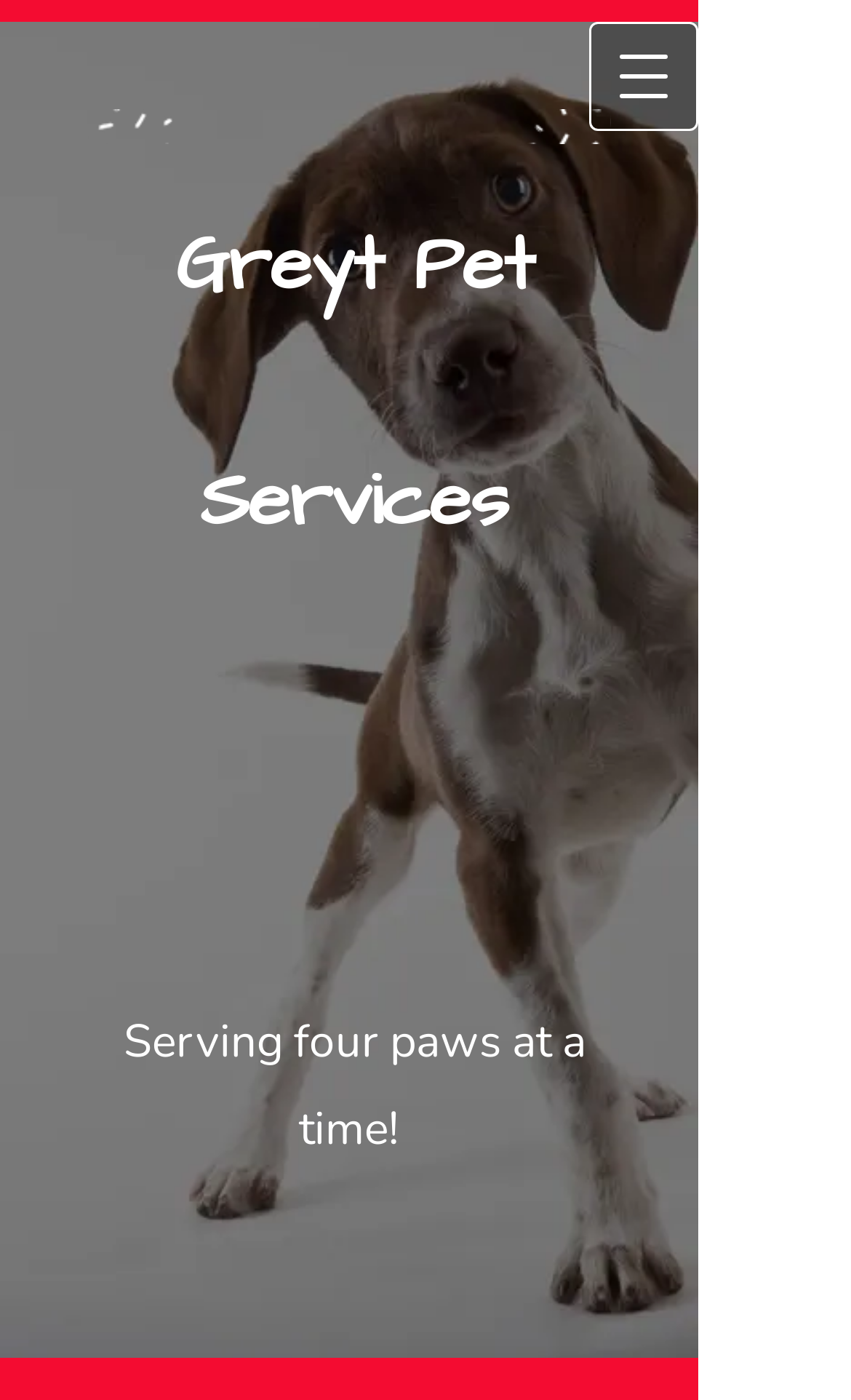Locate and extract the text of the main heading on the webpage.

Serving four paws at a time! 
